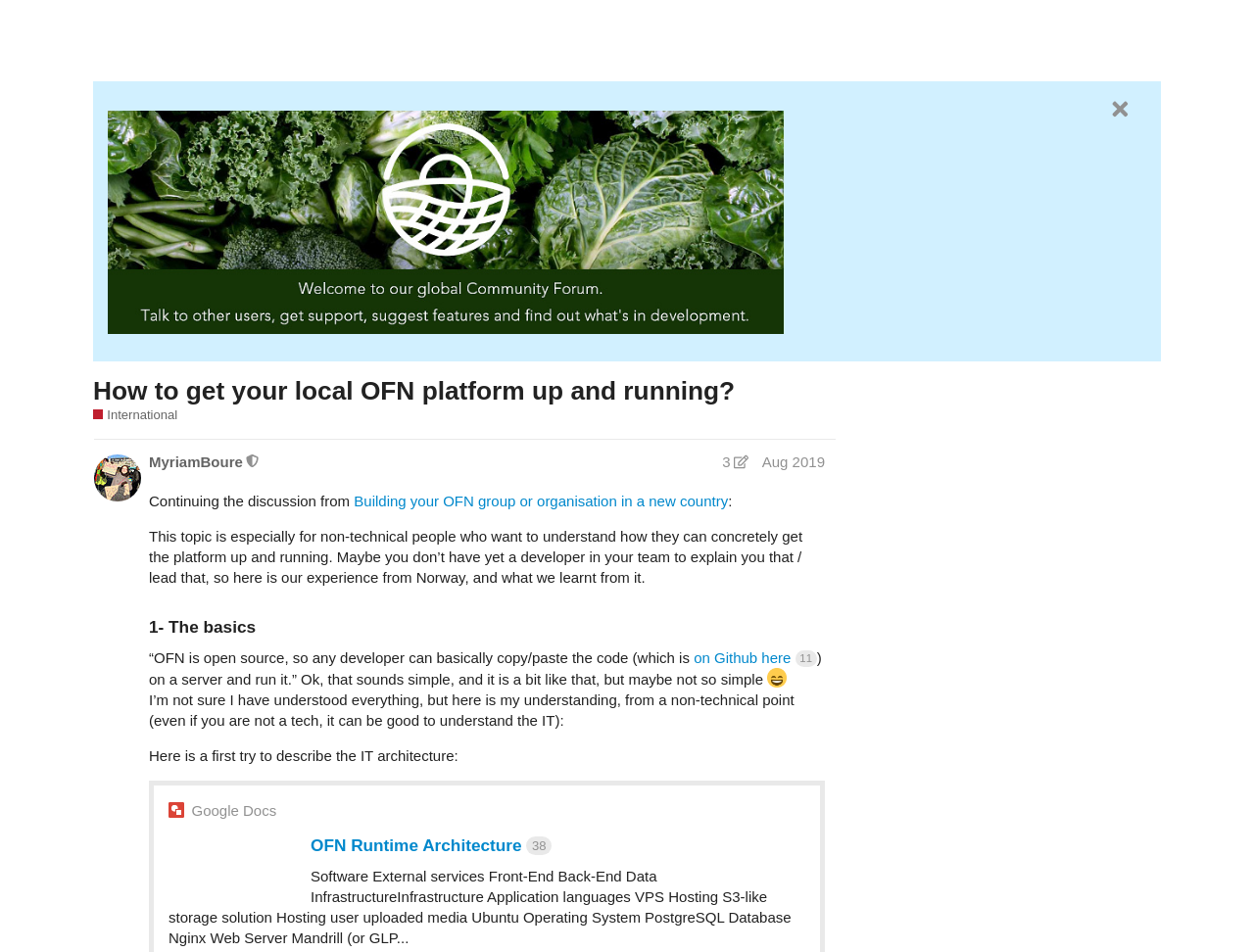Who is the moderator in the first post?
Could you answer the question in a detailed manner, providing as much information as possible?

I looked at the first post and found that the user 'MyriamBoure' is labeled as a moderator.